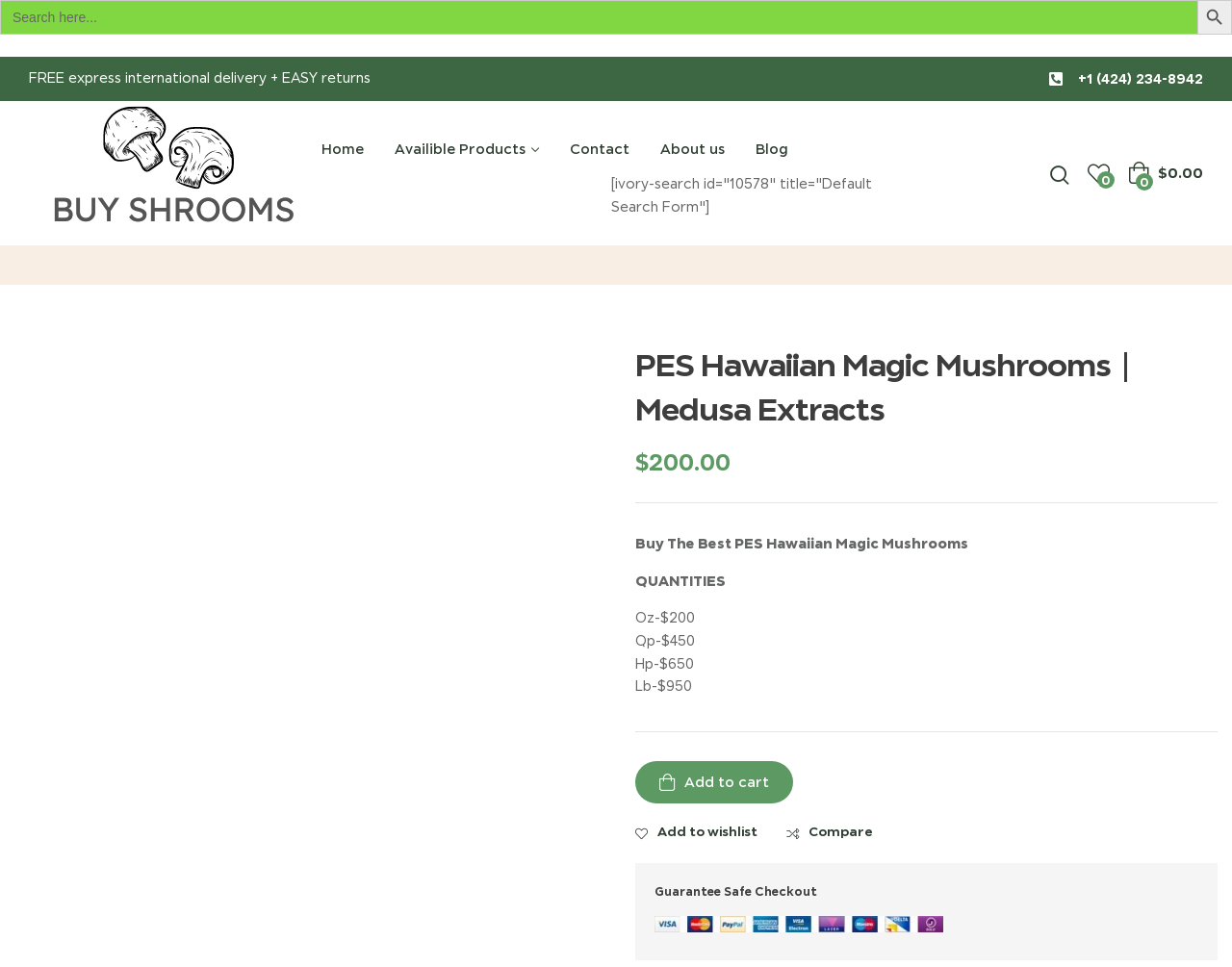Can you specify the bounding box coordinates of the area that needs to be clicked to fulfill the following instruction: "Search for a product"?

[0.0, 0.0, 0.972, 0.036]